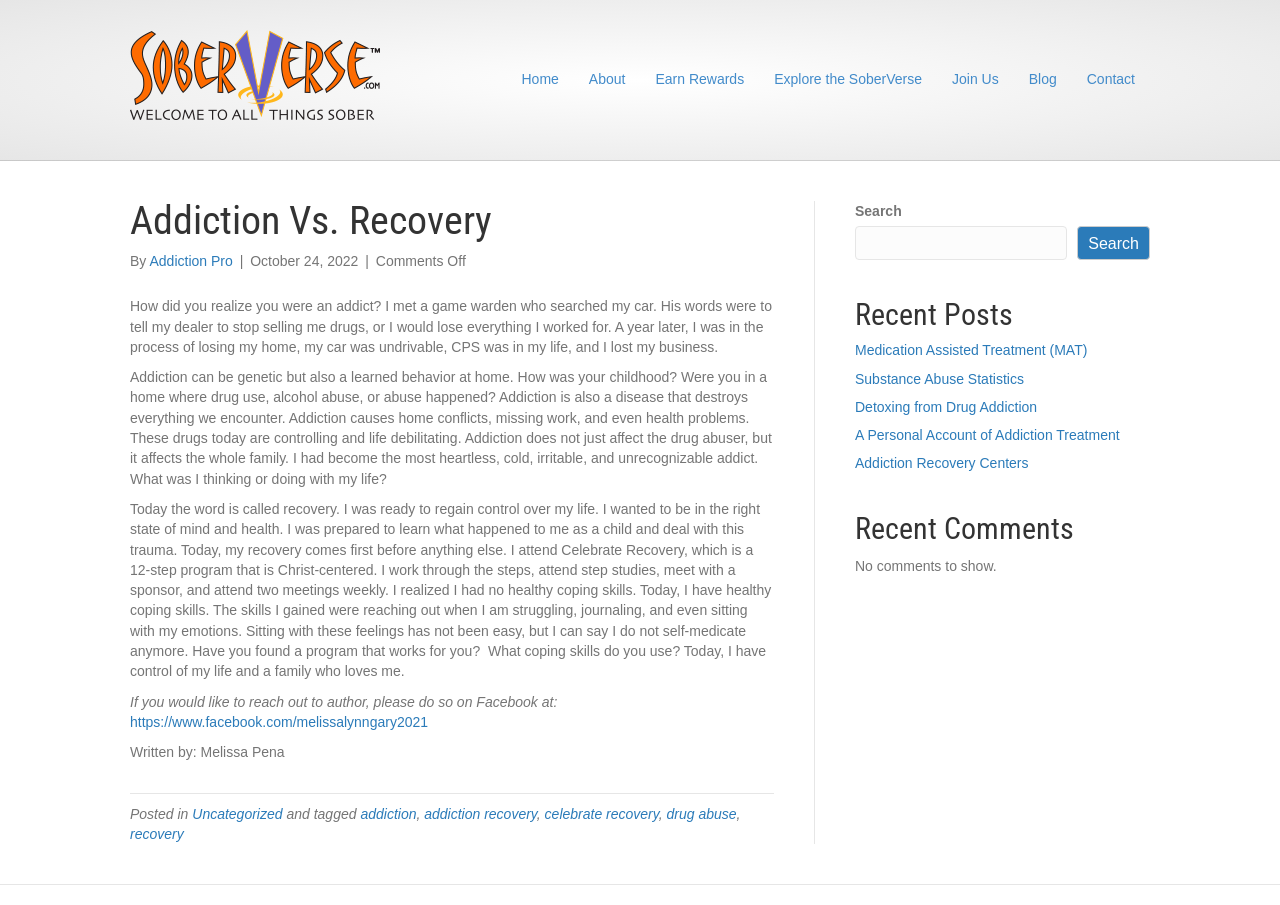Pinpoint the bounding box coordinates of the clickable area necessary to execute the following instruction: "Read the post from June 2023". The coordinates should be given as four float numbers between 0 and 1, namely [left, top, right, bottom].

None